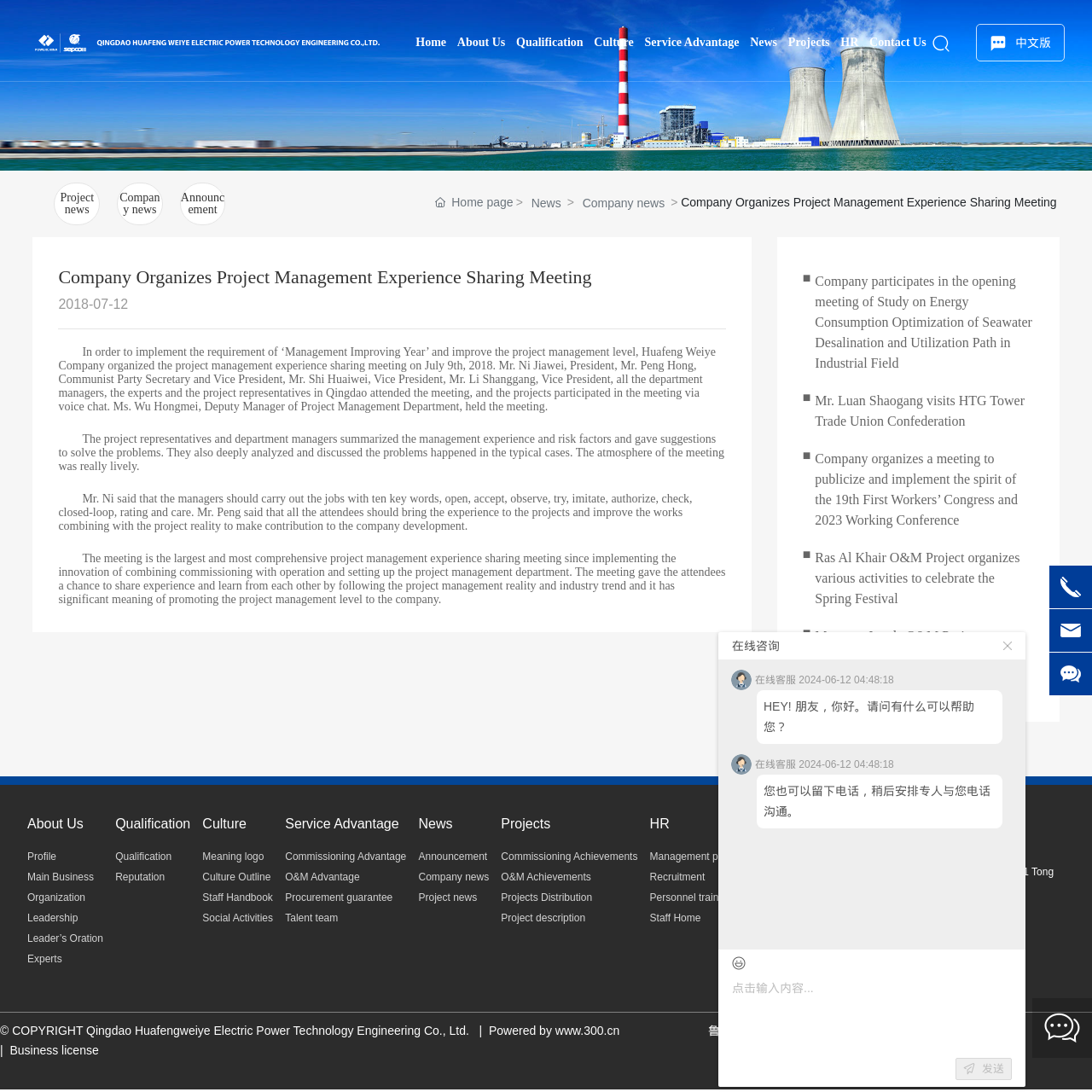Please identify the bounding box coordinates of the element's region that I should click in order to complete the following instruction: "Open the '05.10.02 010' image". The bounding box coordinates consist of four float numbers between 0 and 1, i.e., [left, top, right, bottom].

None